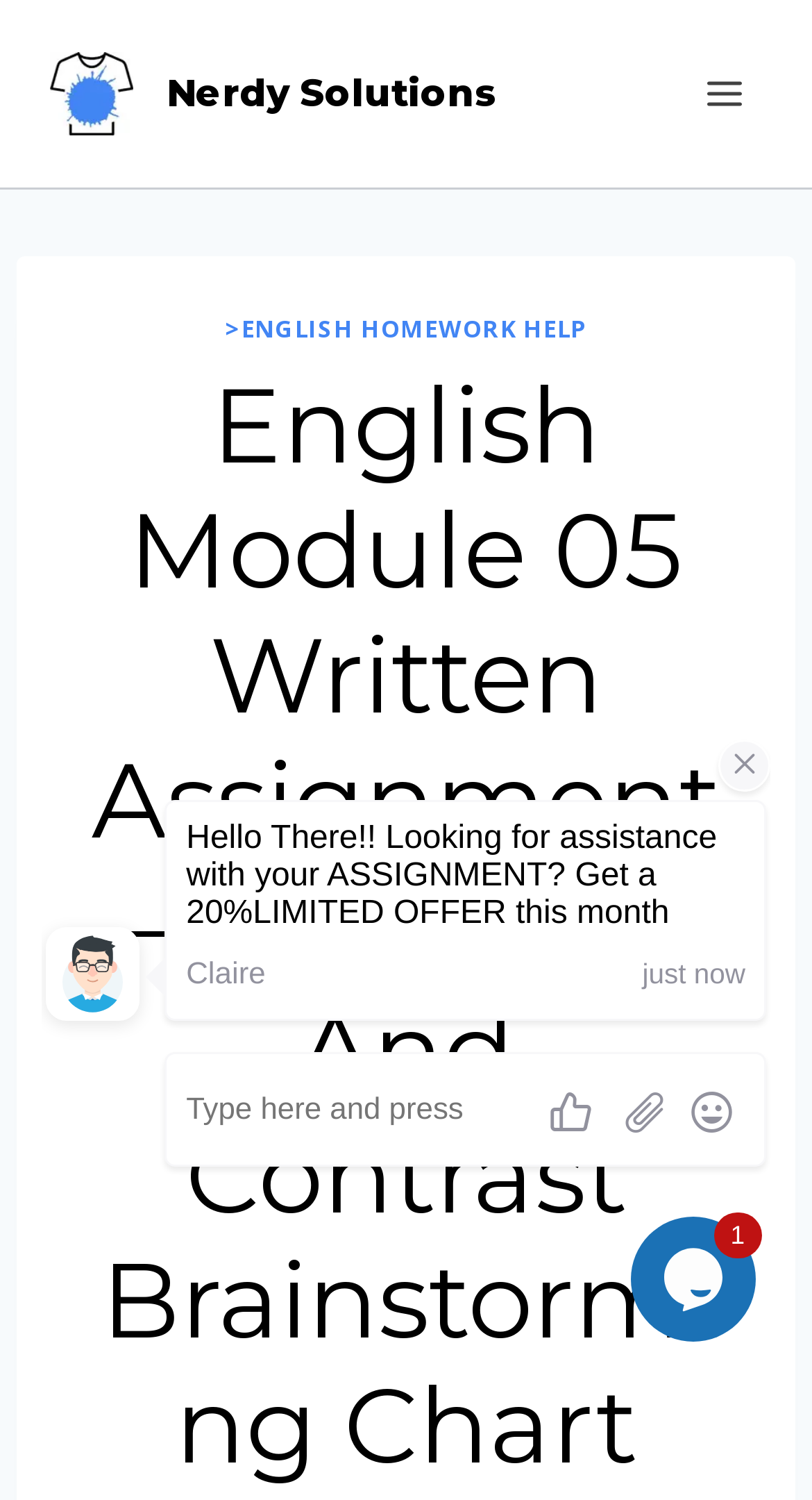Respond to the question with just a single word or phrase: 
How many chat widgets are present on the webpage?

2